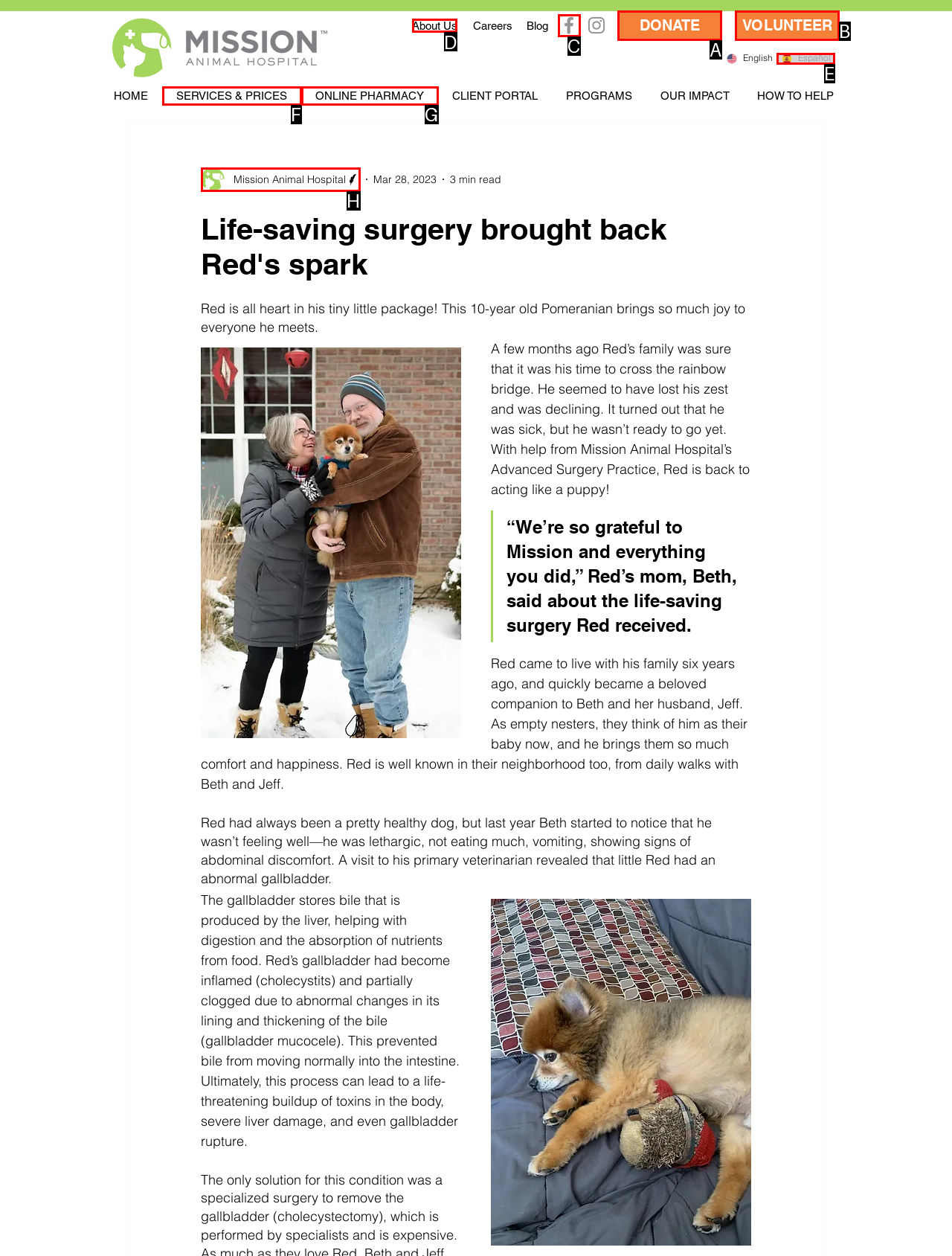Identify the letter of the UI element you need to select to accomplish the task: Click the 'About Us' link.
Respond with the option's letter from the given choices directly.

D